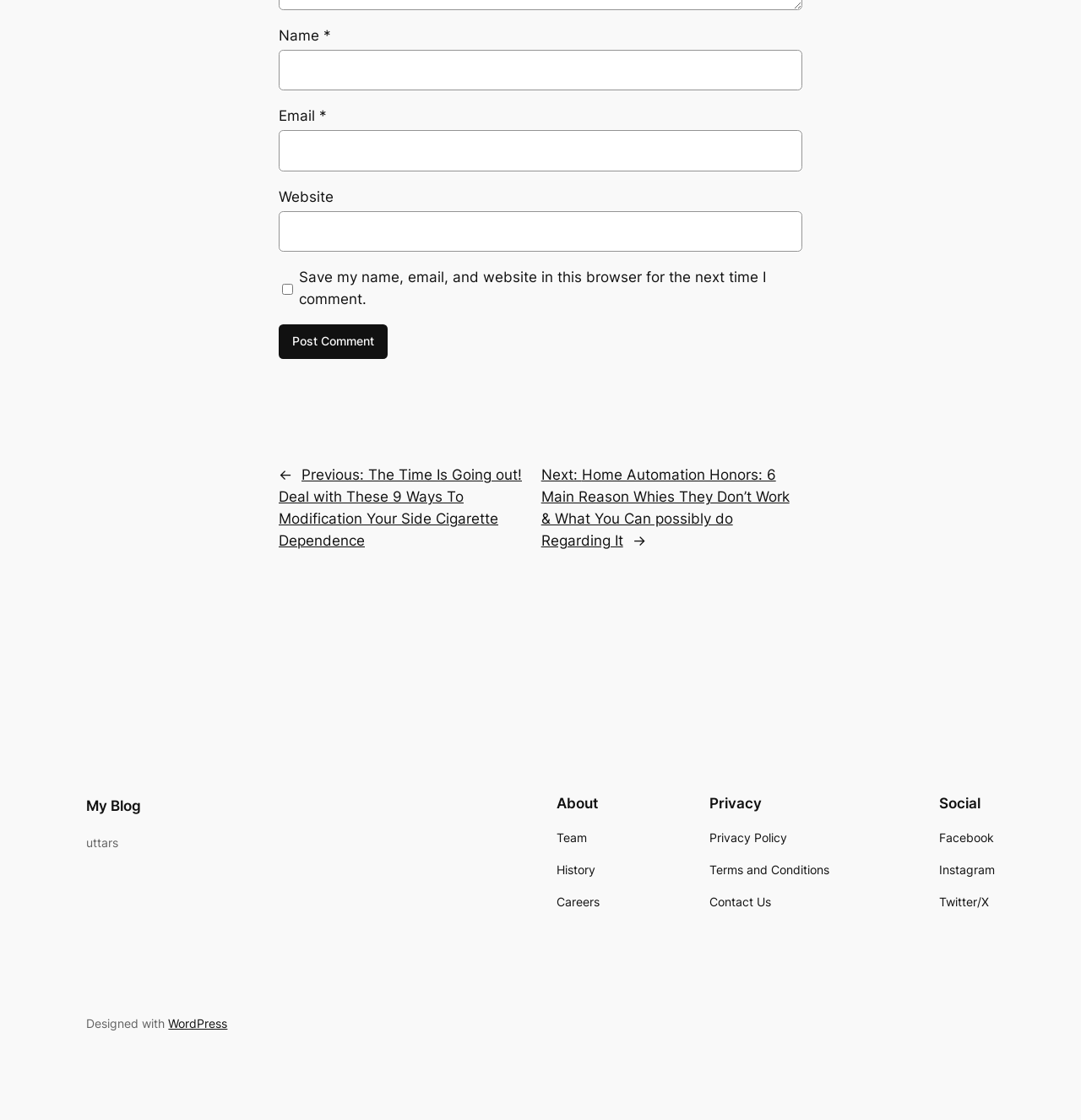What is the navigation section below 'Posts'?
We need a detailed and exhaustive answer to the question. Please elaborate.

The navigation section below 'Posts' contains two links, 'Previous: The Time Is Going out! Deal with These 9 Ways To Modification Your Side Cigarette Dependence' and 'Next: Home Automation Honors: 6 Main Reason Whies They Don’t Work & What You Can possibly do Regarding It'. These links are likely used to navigate to previous and next posts.